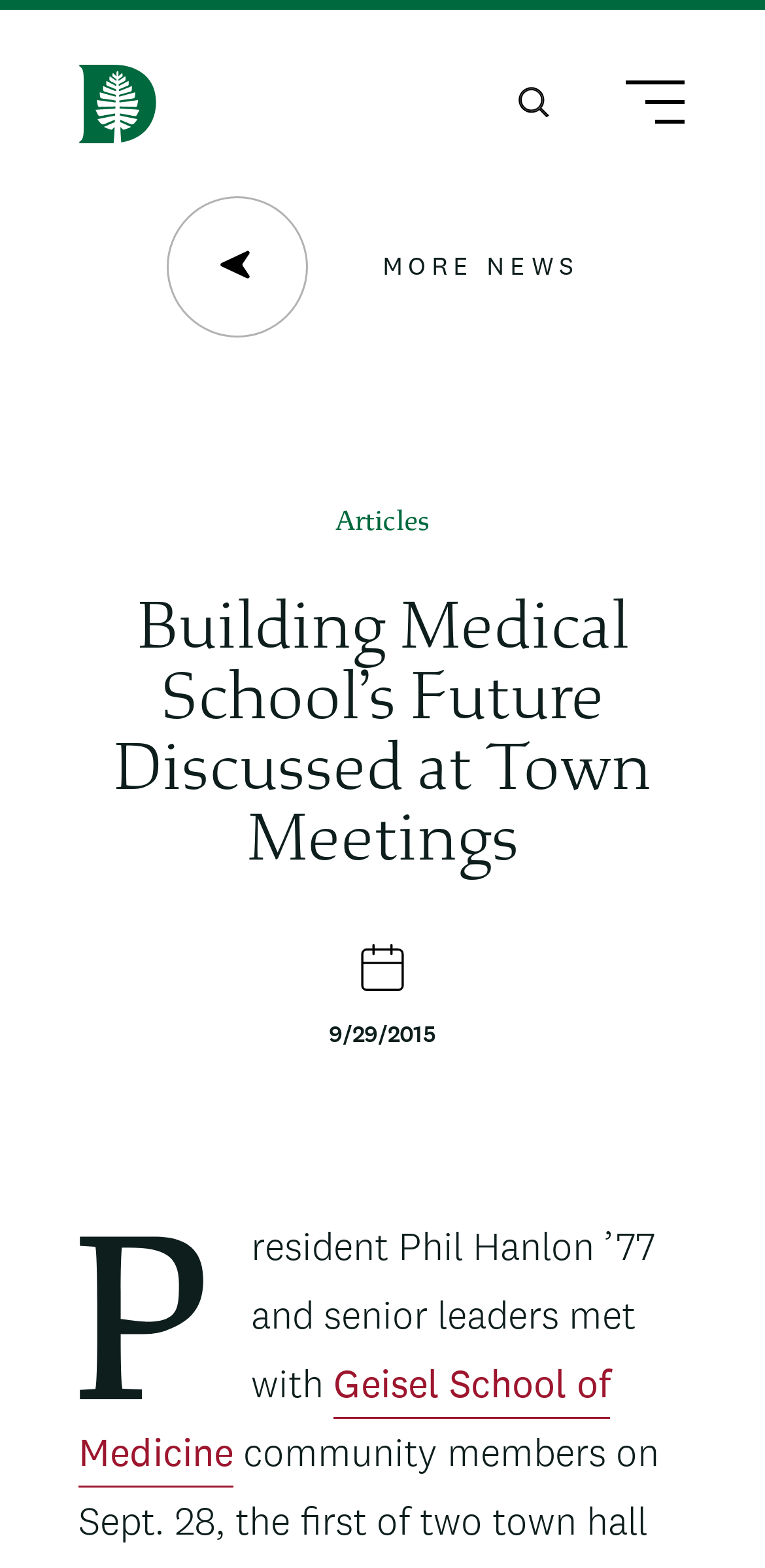Give a full account of the webpage's elements and their arrangement.

The webpage appears to be an article page from Dartmouth, with a focus on a town meeting discussing the future of the medical school. 

At the top left of the page, there is a link to "Skip to main content". Below this, there are two images, one larger than the other, likely representing the Dartmouth logo and a smaller icon. 

On the top right, there are two buttons: "Main Menu Trigger" and "Search". The "Search" button has an image next to it. 

The main content of the page is divided into sections. The top section has a heading that reads "Building Medical School’s Future Discussed at Town Meetings", which is also the title of the webpage. 

Below the heading, there are three links: "MORE NEWS", "Articles", and a link to "Geisel School of Medicine". The "MORE NEWS" link has an image next to it. 

There is also a time element showing the date "9/29/2015". 

The main body of the article starts with a paragraph of text, which summarizes the meeting between President Phil Hanlon and senior leaders to discuss the future of the medical school.